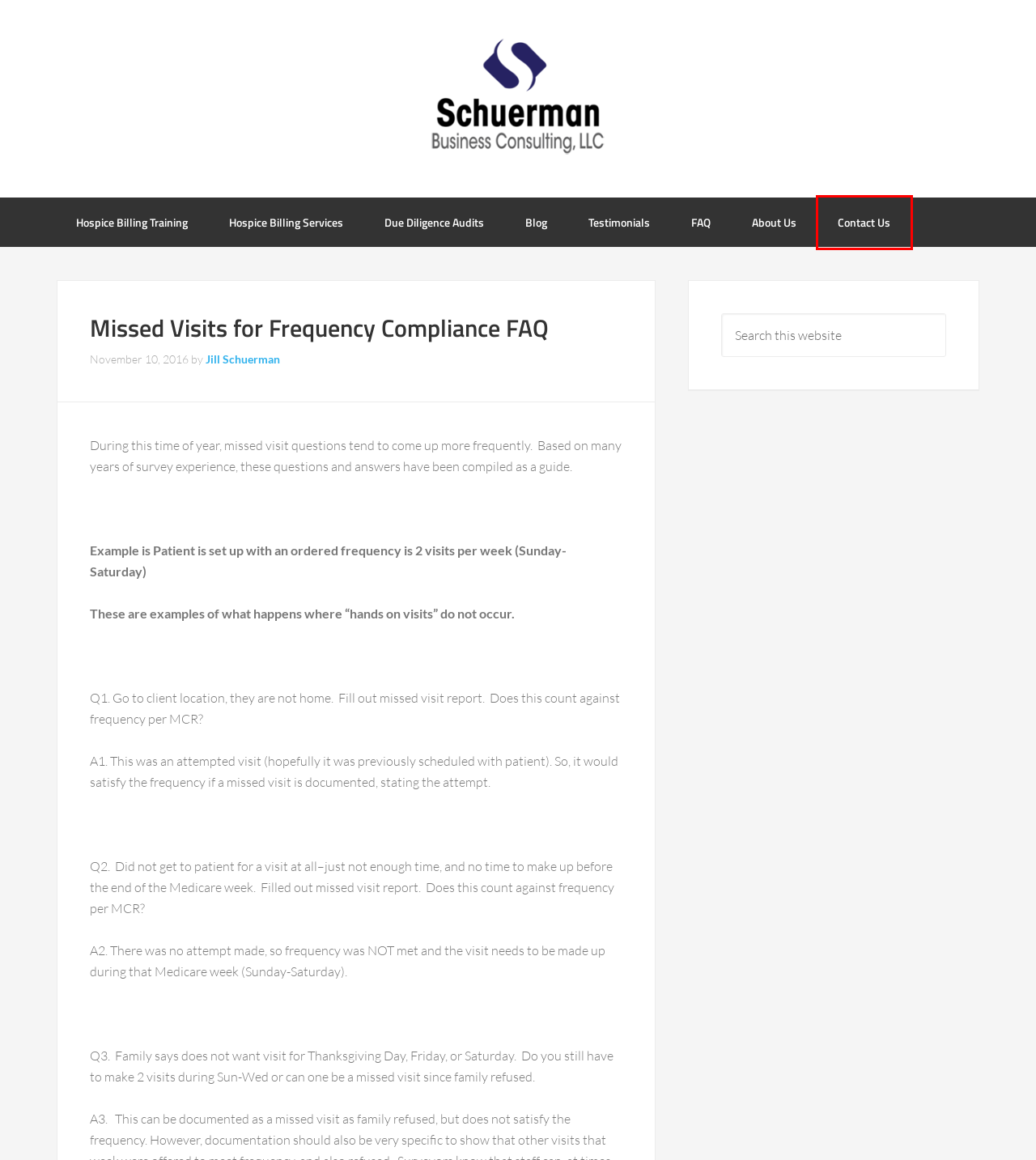Look at the screenshot of a webpage where a red rectangle bounding box is present. Choose the webpage description that best describes the new webpage after clicking the element inside the red bounding box. Here are the candidates:
A. Blog
B. FAQ
C. Hospice Billing Services
D. Schuerman Business Consulting LLC will be exhibiting
E. Hospice Billing Training
F. Contact Us
G. Testimonials
H. Hospice Billing – Hospice Training Services

F